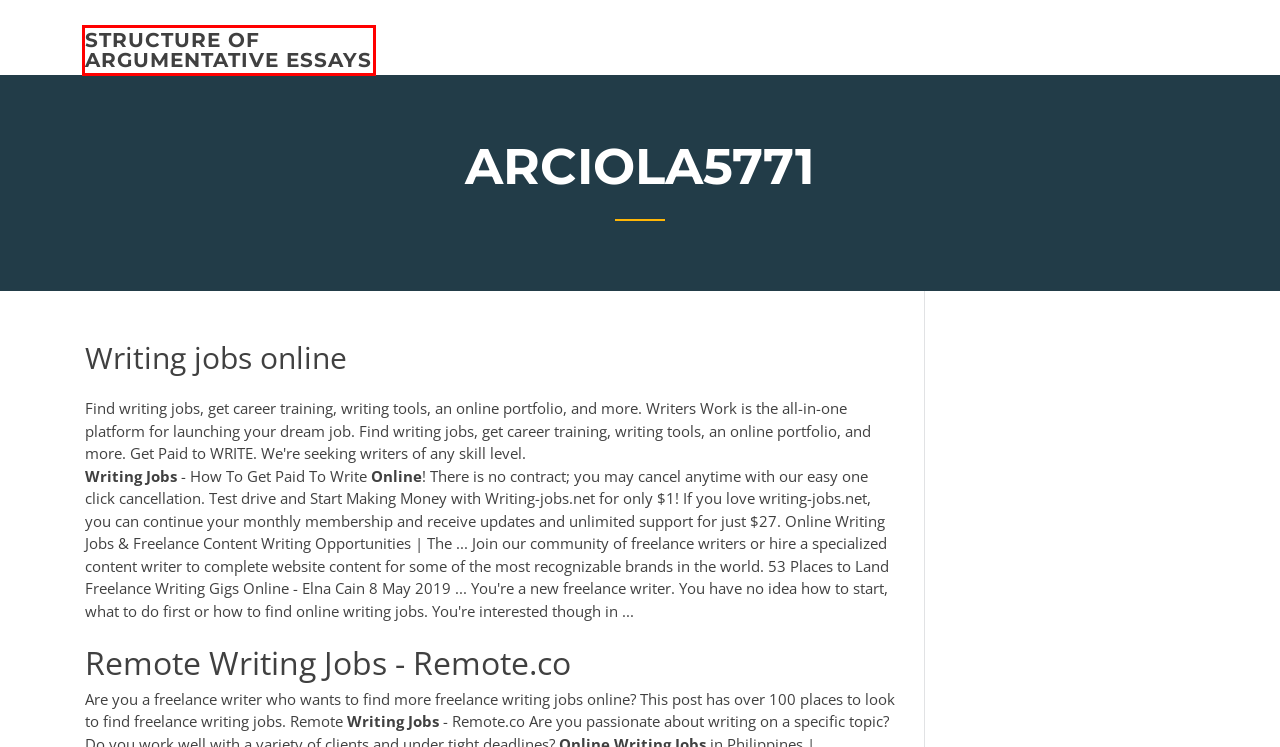You are given a webpage screenshot where a red bounding box highlights an element. Determine the most fitting webpage description for the new page that loads after clicking the element within the red bounding box. Here are the candidates:
A. Writing paragraphs and essays xrqno
B. structure of argumentative essays - articlezrgilufq.netlify.app
C. Modes of writing definition opnvx
D. Herman hesse essay on dostoevsky fdsds
E. Write a story online for free cfrpe
F. Personal essay about yourself examples vmcua
G. How to format an essay hqeav
H. Free scholarship essays bfqlc

B